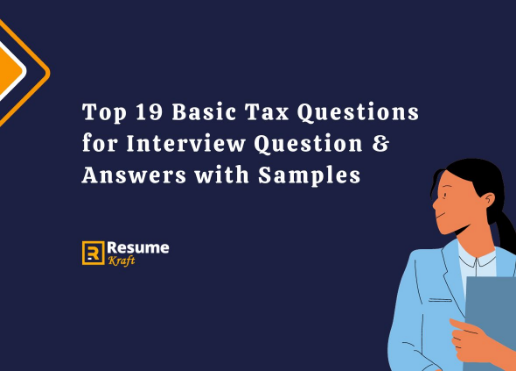What is the purpose of the resource branded with the 'Resume Kraft' logo?
Please provide a full and detailed response to the question.

The caption indicates that the image is branded with the 'Resume Kraft' logo, which suggests that the resource is aimed at helping job seekers prepare effectively for tax-related interviews.